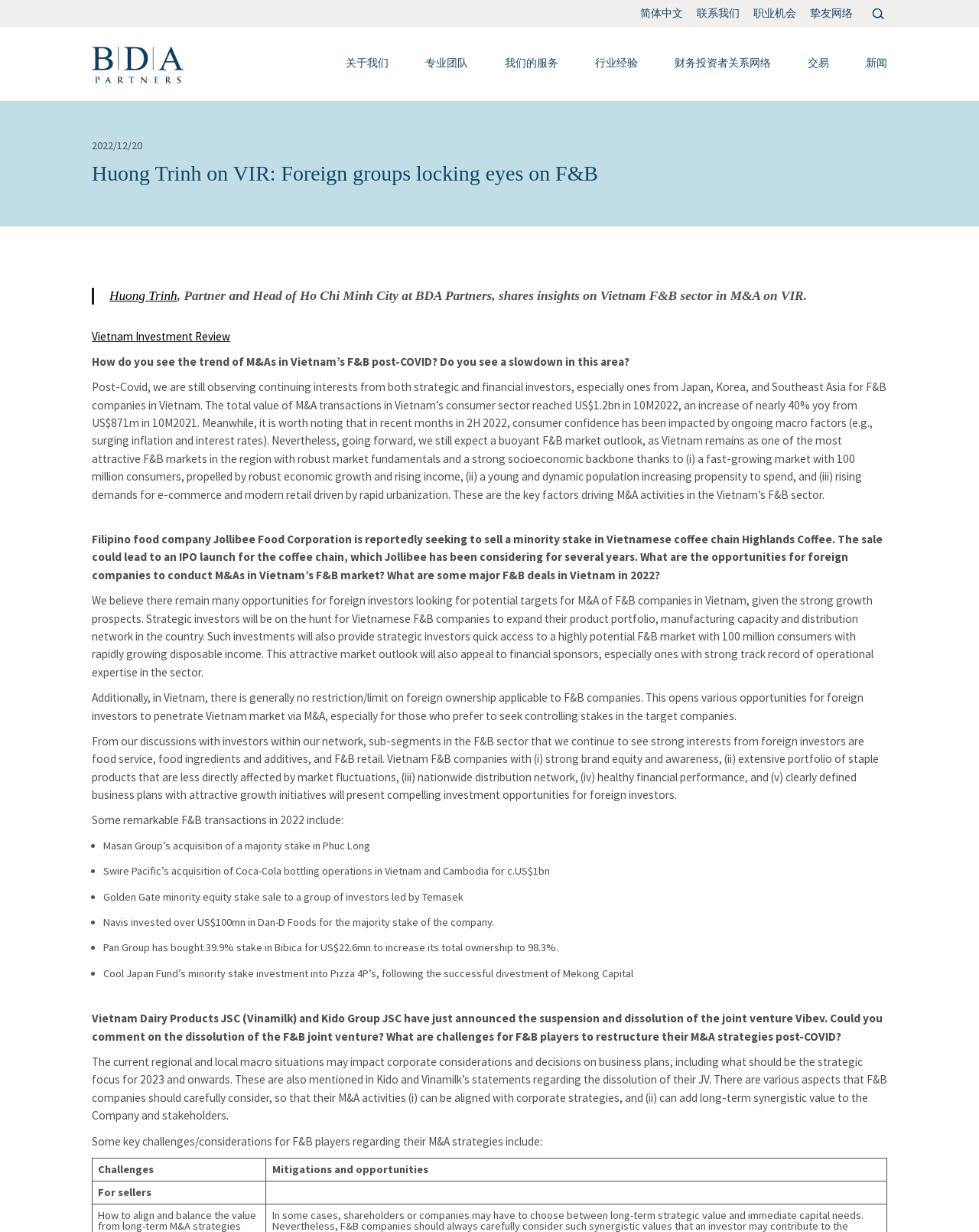Please identify the bounding box coordinates of the element I should click to complete this instruction: 'view about us'. The coordinates should be given as four float numbers between 0 and 1, like this: [left, top, right, bottom].

[0.353, 0.045, 0.397, 0.057]